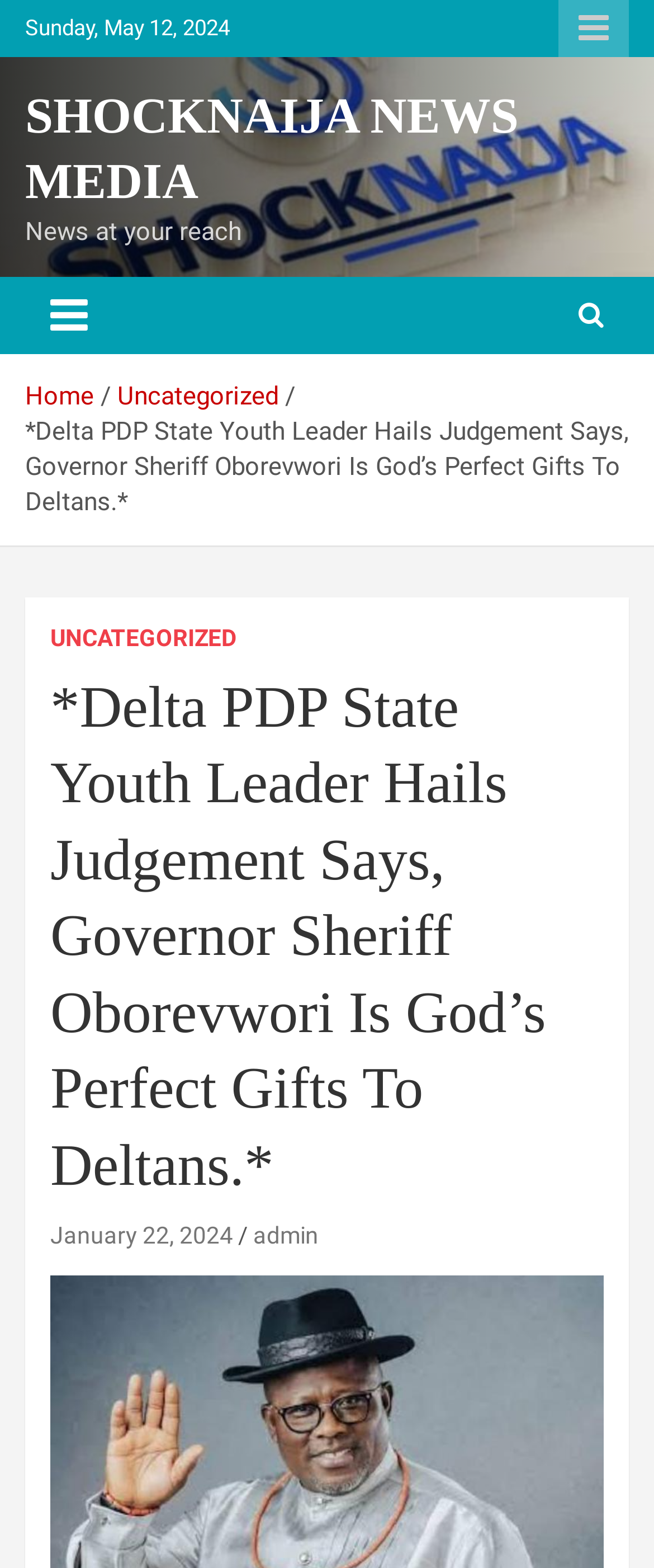Provide a thorough description of this webpage.

The webpage appears to be a news article page from SHOCKNAIJA NEWS MEDIA. At the top left, there is a date "Sunday, May 12, 2024" displayed. Next to it, on the top right, there is a responsive menu button. The website's title "SHOCKNAIJA NEWS MEDIA" is prominently displayed in the top center, with a link to the homepage. Below the title, there is a tagline "News at your reach".

On the top left, there is a navigation menu with links to "Home" and "Uncategorized". Below the navigation menu, the main article title "*Delta PDP State Youth Leader Hails Judgement Says, Governor Sheriff Oborevwori Is God’s Perfect Gifts To Deltans.*" is displayed. The article content is not explicitly mentioned in the accessibility tree, but it likely follows the title.

On the right side of the article title, there is a link to "UNCATEGORIZED". Below the article title, there is a header section that contains the same article title again, followed by links to the publication date "January 22, 2024" and the author "admin".